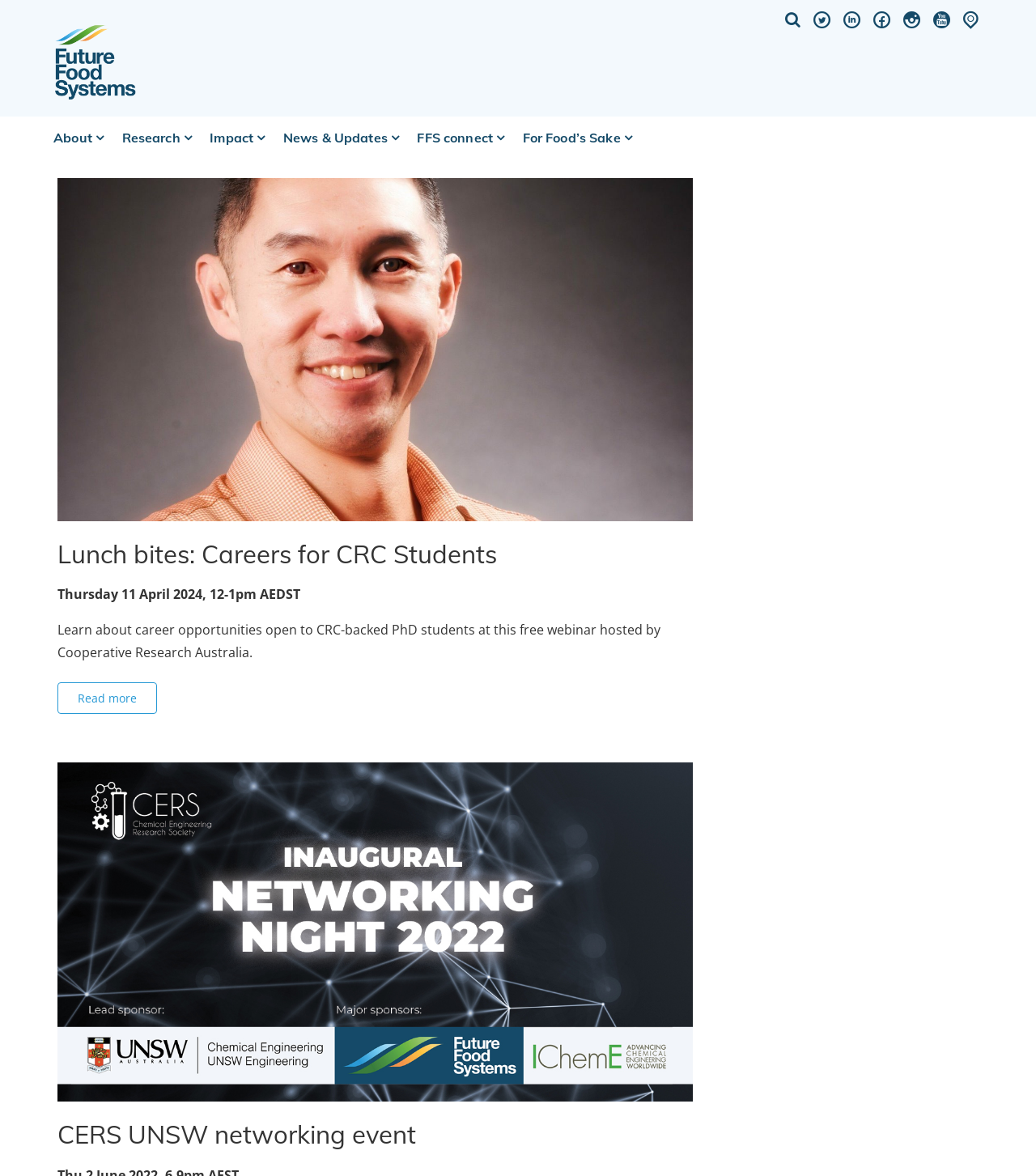Can you find the bounding box coordinates of the area I should click to execute the following instruction: "Learn about CERS UNSW networking event"?

[0.055, 0.952, 0.669, 0.979]